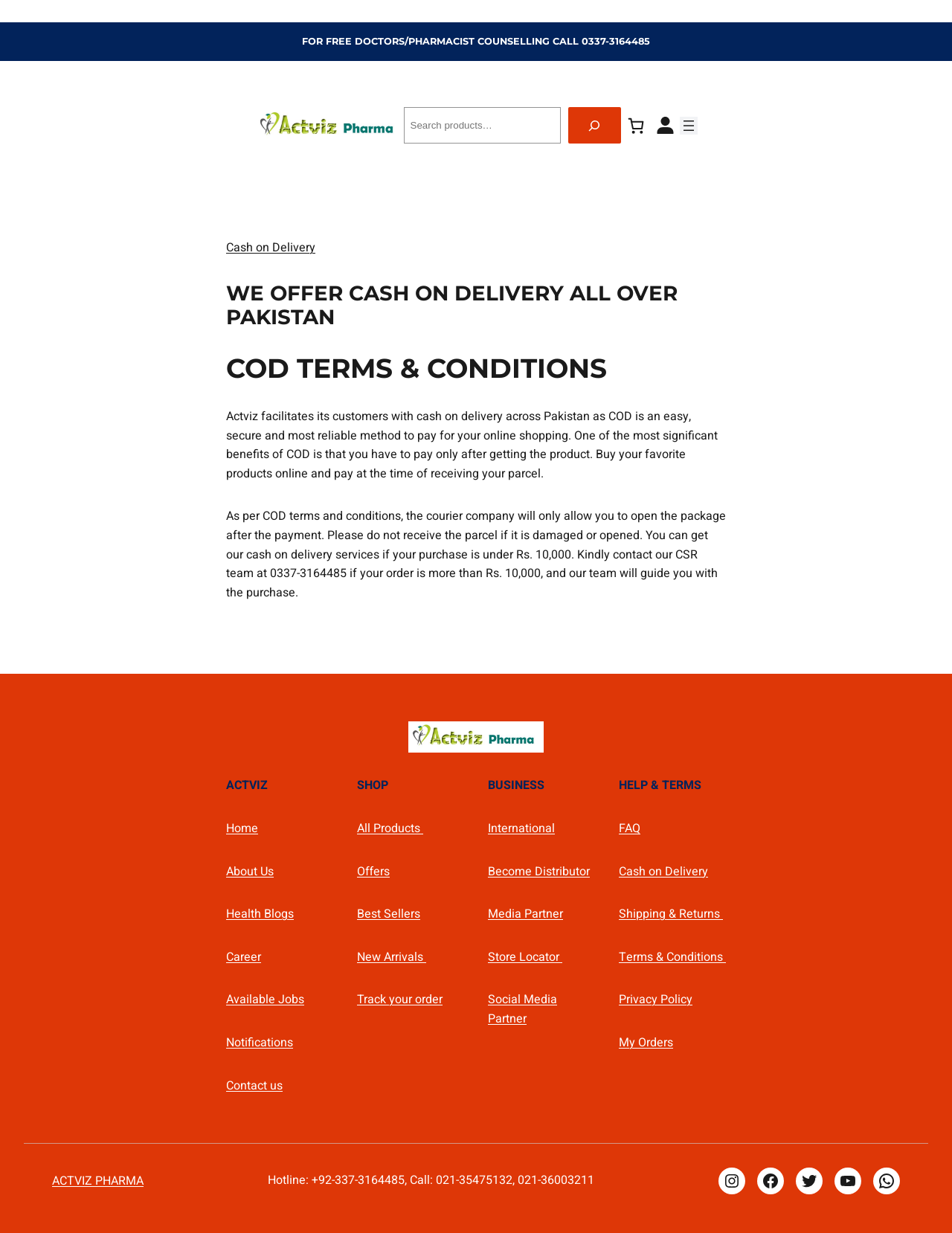Identify the bounding box coordinates of the clickable region necessary to fulfill the following instruction: "Follow Actviz Pharma on Instagram". The bounding box coordinates should be four float numbers between 0 and 1, i.e., [left, top, right, bottom].

[0.755, 0.947, 0.783, 0.969]